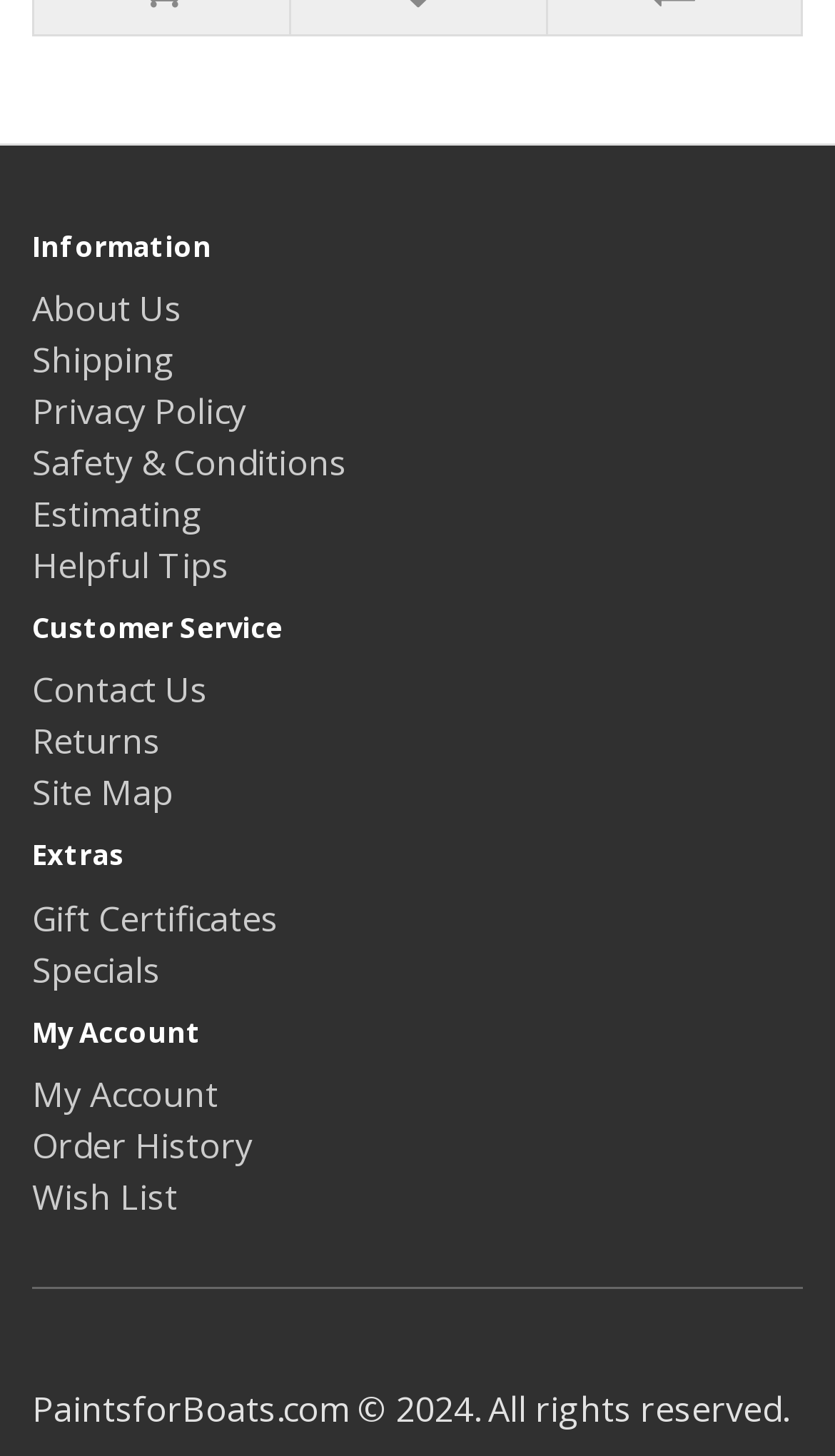Find the bounding box coordinates of the element's region that should be clicked in order to follow the given instruction: "check order history". The coordinates should consist of four float numbers between 0 and 1, i.e., [left, top, right, bottom].

[0.038, 0.771, 0.303, 0.803]